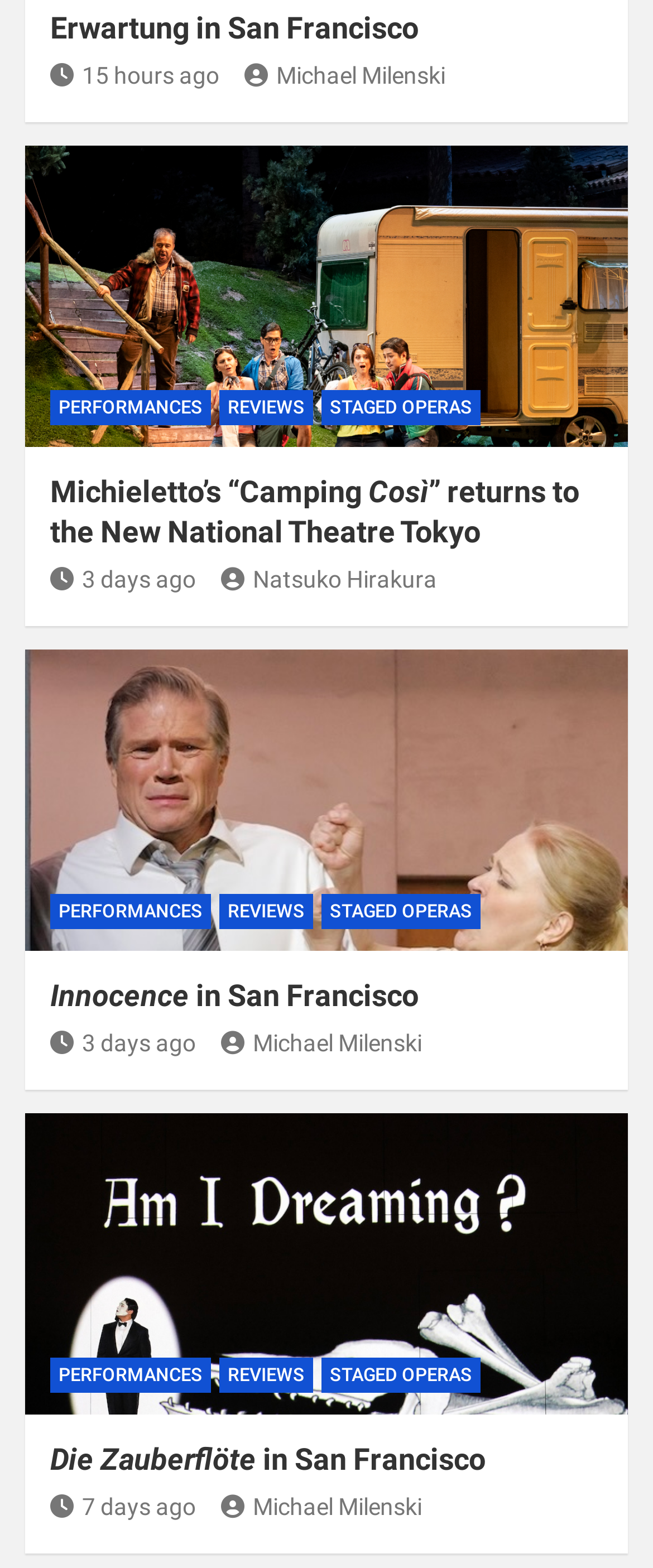Determine the bounding box coordinates for the element that should be clicked to follow this instruction: "Explore Michieletto’s “Camping Così”". The coordinates should be given as four float numbers between 0 and 1, in the format [left, top, right, bottom].

[0.077, 0.302, 0.887, 0.35]